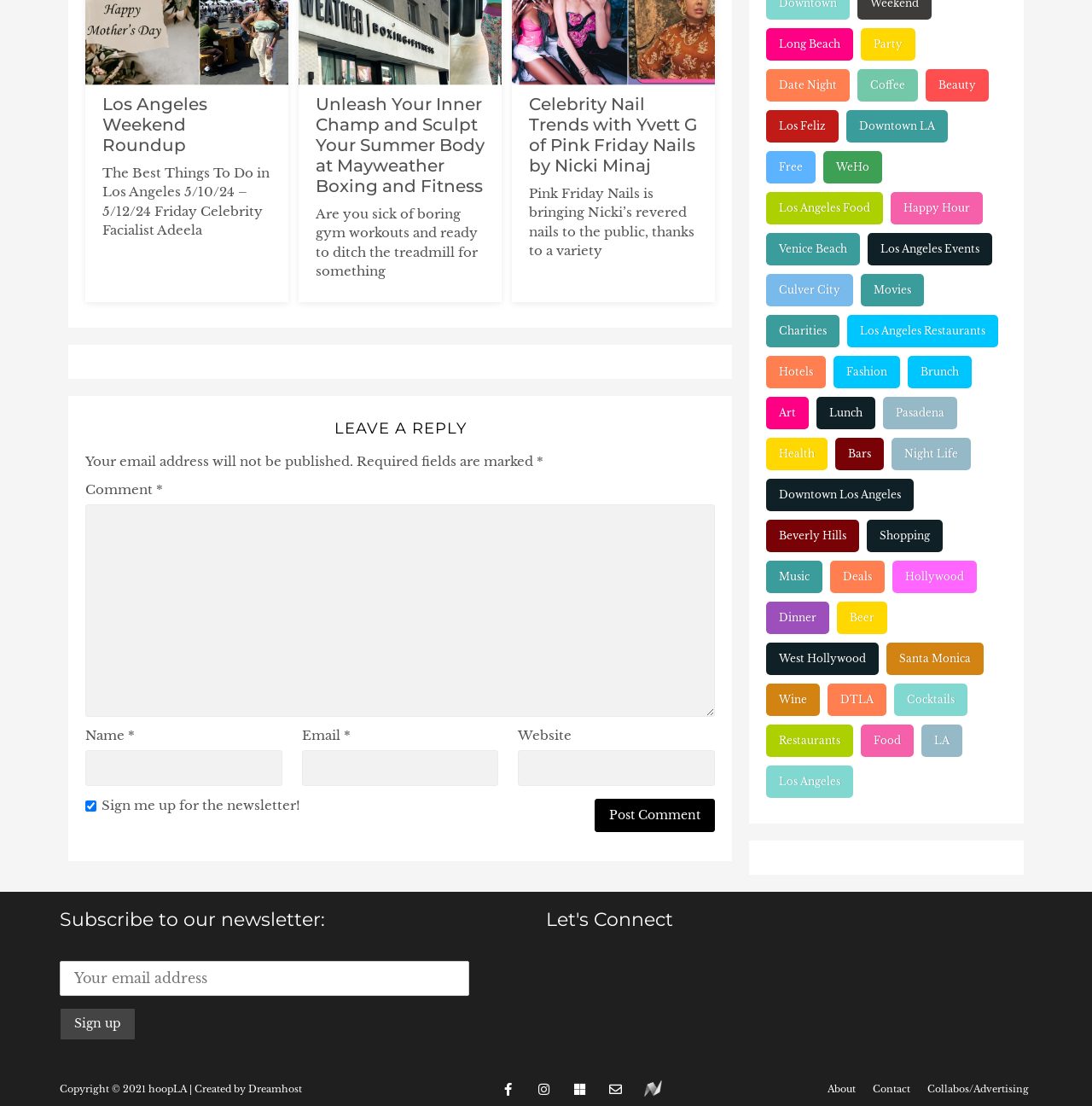What is the purpose of the newsletter subscription section?
Examine the image closely and answer the question with as much detail as possible.

I analyzed the section with the heading 'Subscribe to our newsletter:' and found a textbox for email address and a 'Sign up' button, indicating that the purpose of this section is to allow users to subscribe to the newsletter.